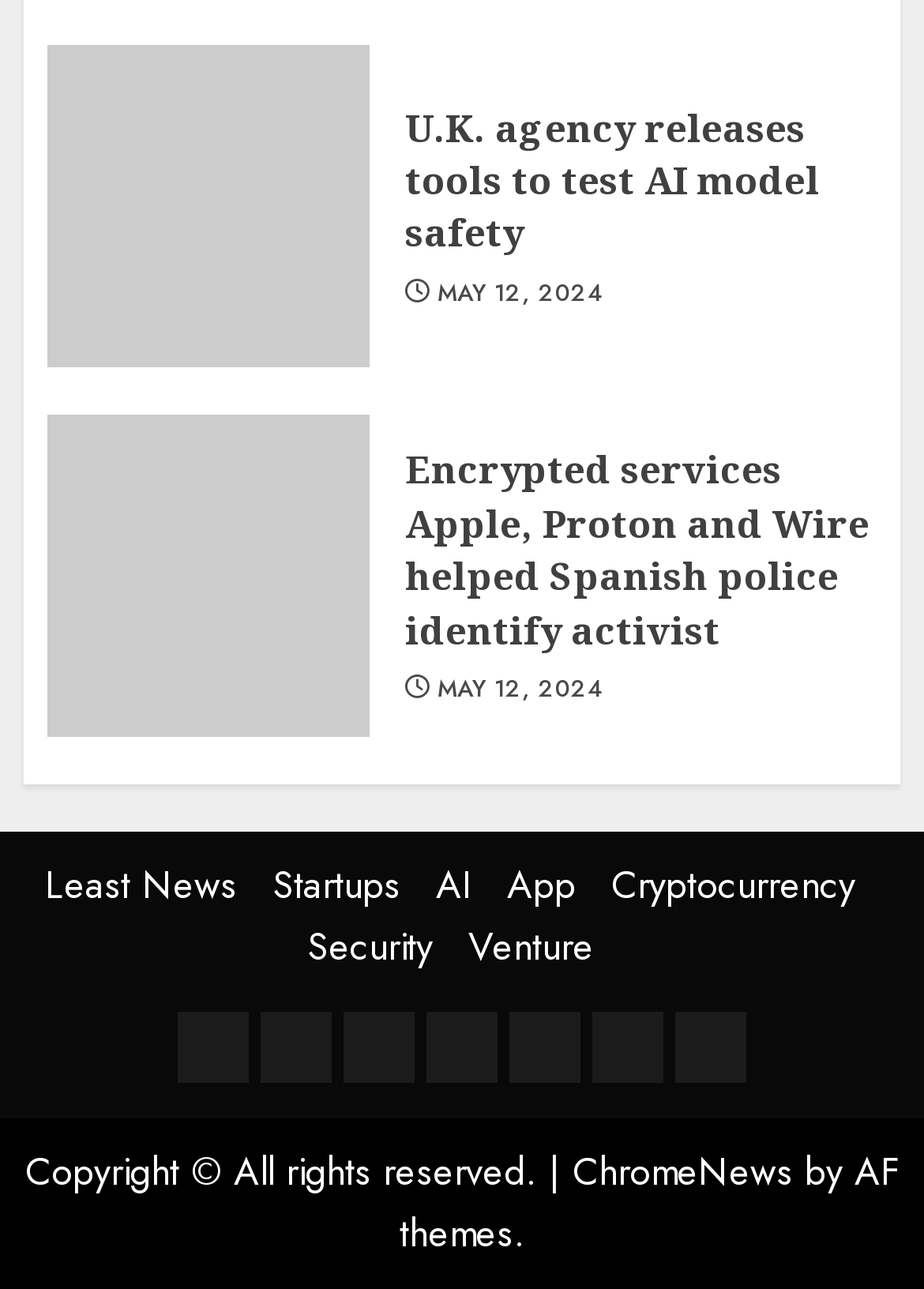Identify the bounding box coordinates for the UI element mentioned here: "Venture". Provide the coordinates as four float values between 0 and 1, i.e., [left, top, right, bottom].

[0.731, 0.786, 0.808, 0.841]